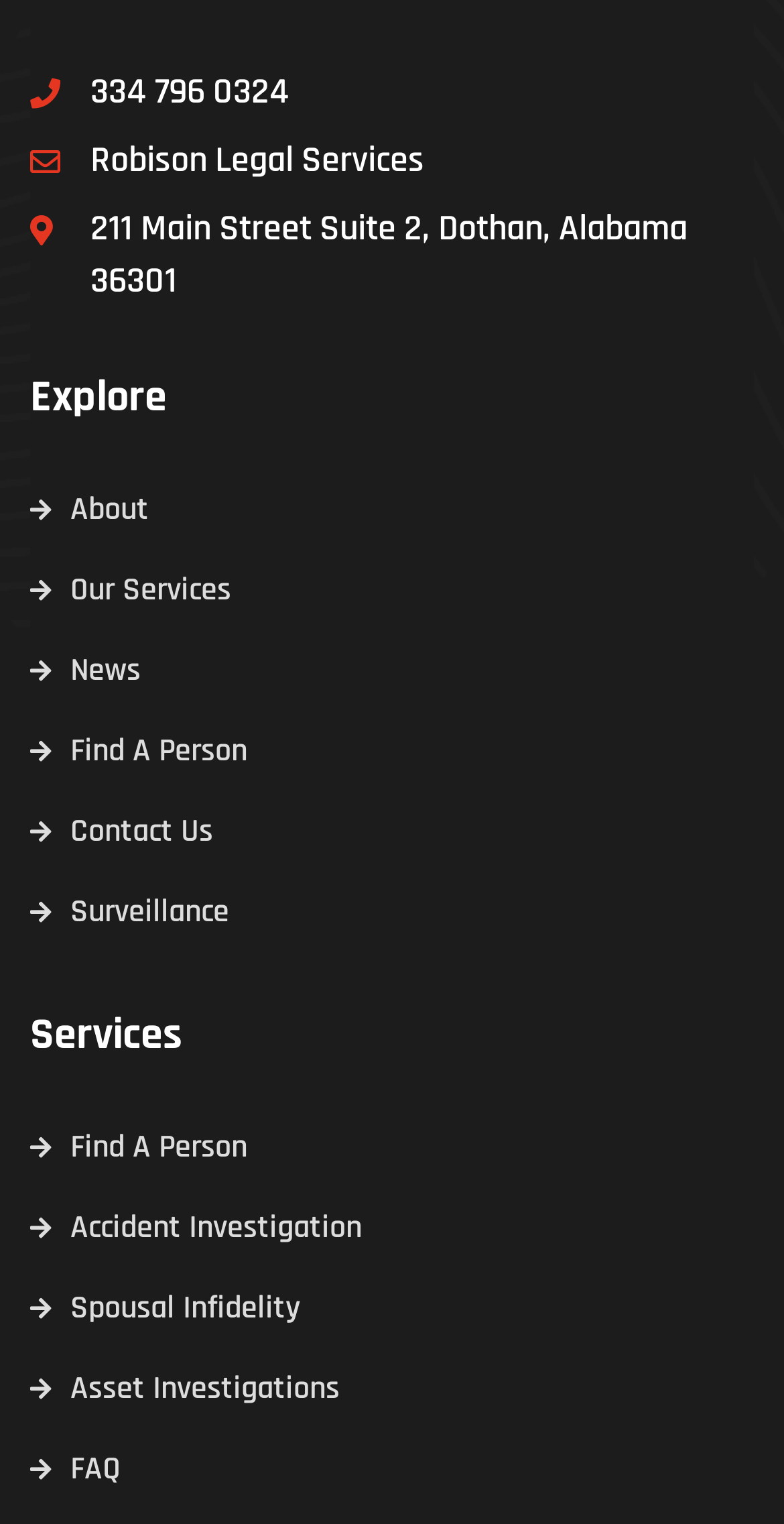Identify the bounding box coordinates of the clickable section necessary to follow the following instruction: "Find a person". The coordinates should be presented as four float numbers from 0 to 1, i.e., [left, top, right, bottom].

[0.038, 0.476, 0.315, 0.51]